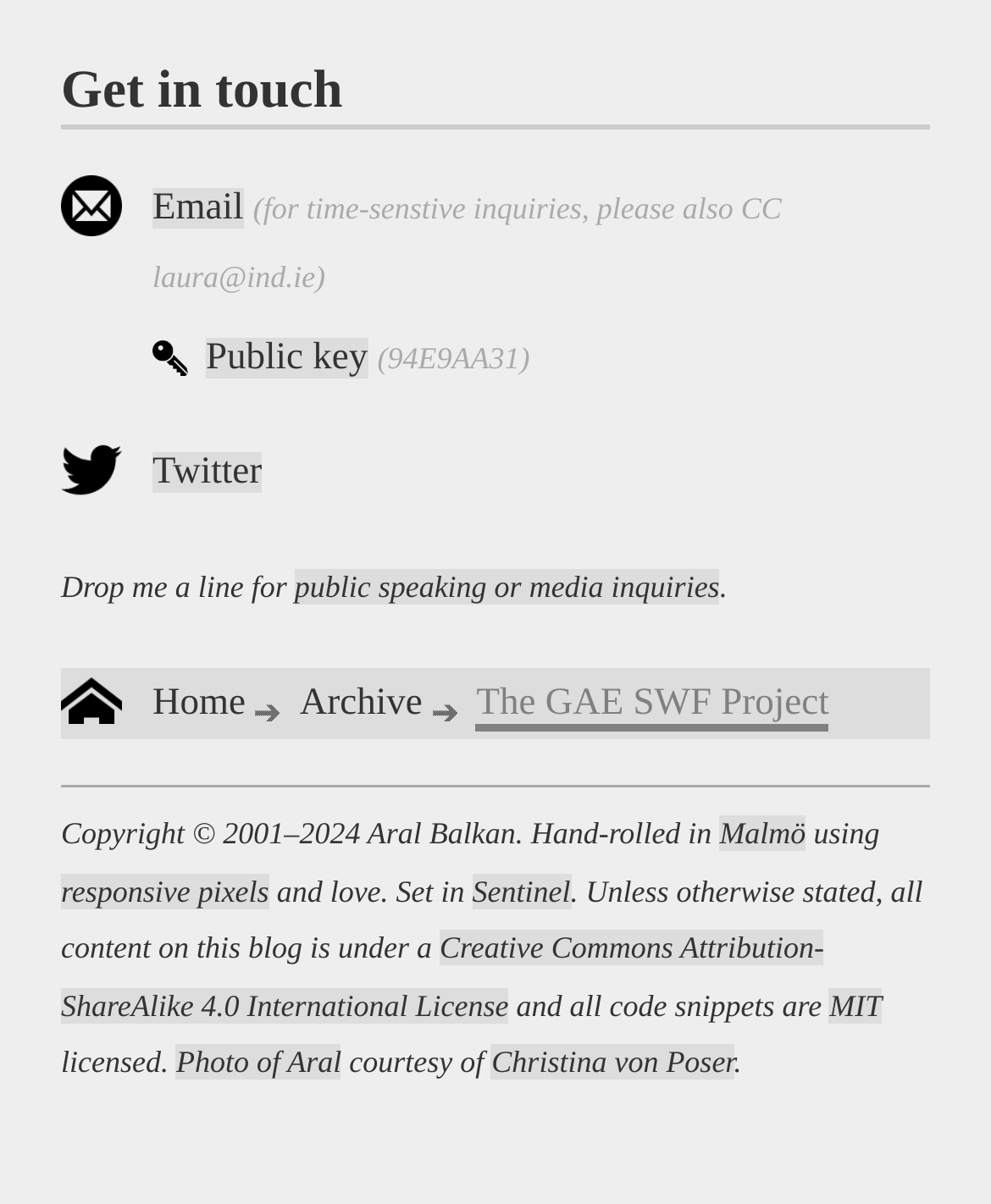Provide a brief response to the question below using one word or phrase:
What is the author's name?

Aral Balkan